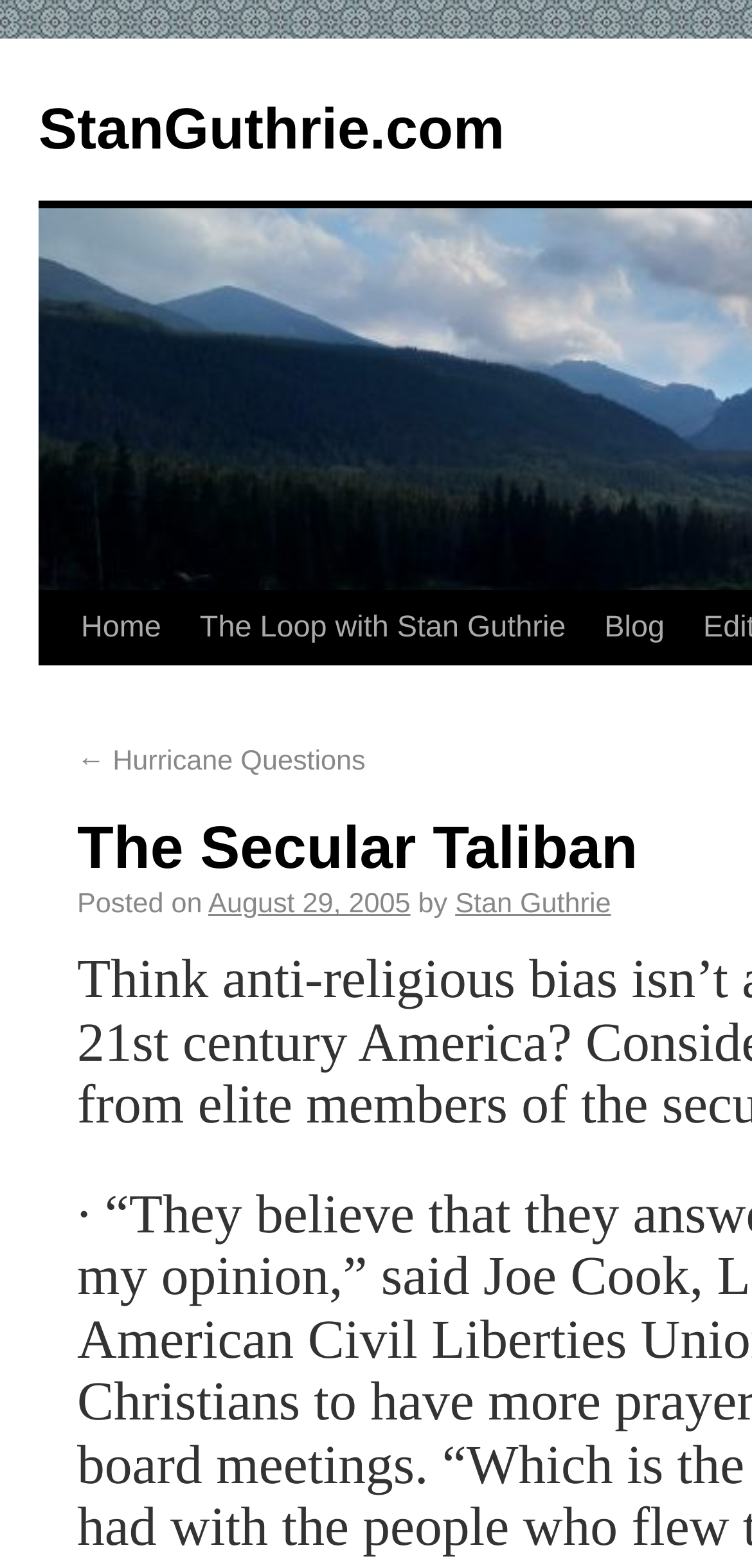Kindly determine the bounding box coordinates of the area that needs to be clicked to fulfill this instruction: "read the previous post".

[0.103, 0.476, 0.486, 0.496]